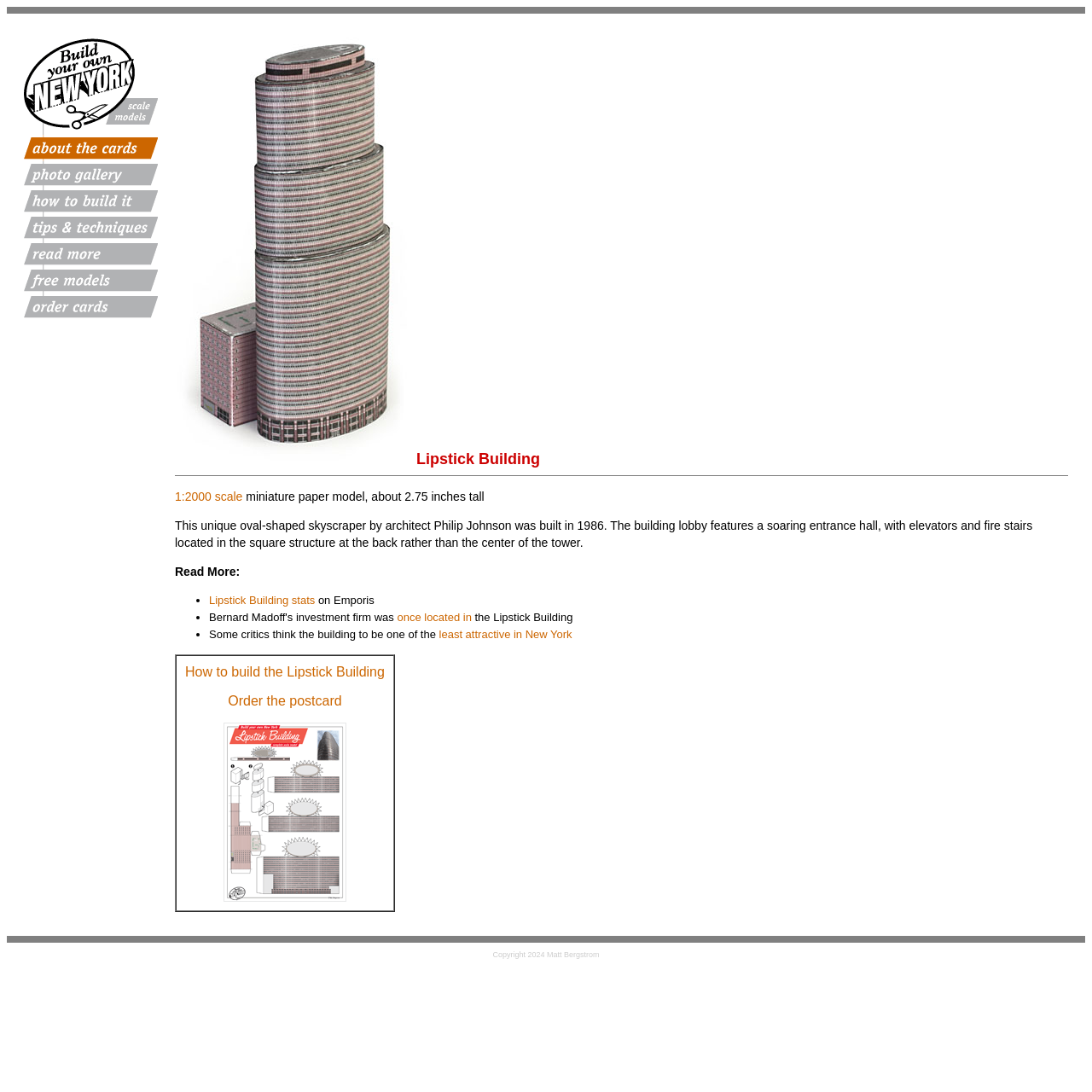What is the scale of the miniature paper model? Examine the screenshot and reply using just one word or a brief phrase.

1:2000